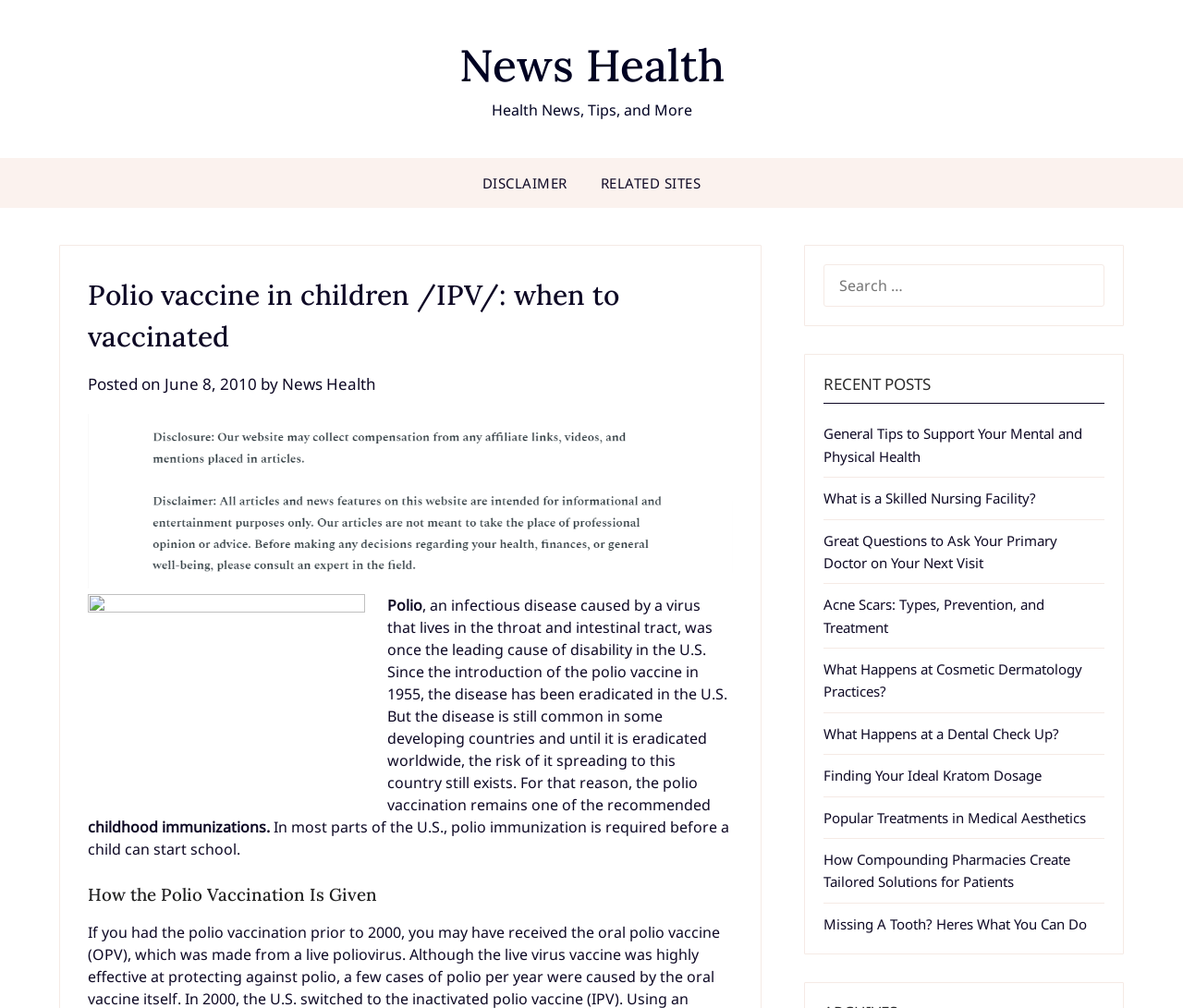Respond to the question below with a single word or phrase:
When was the polio vaccine introduced?

1955